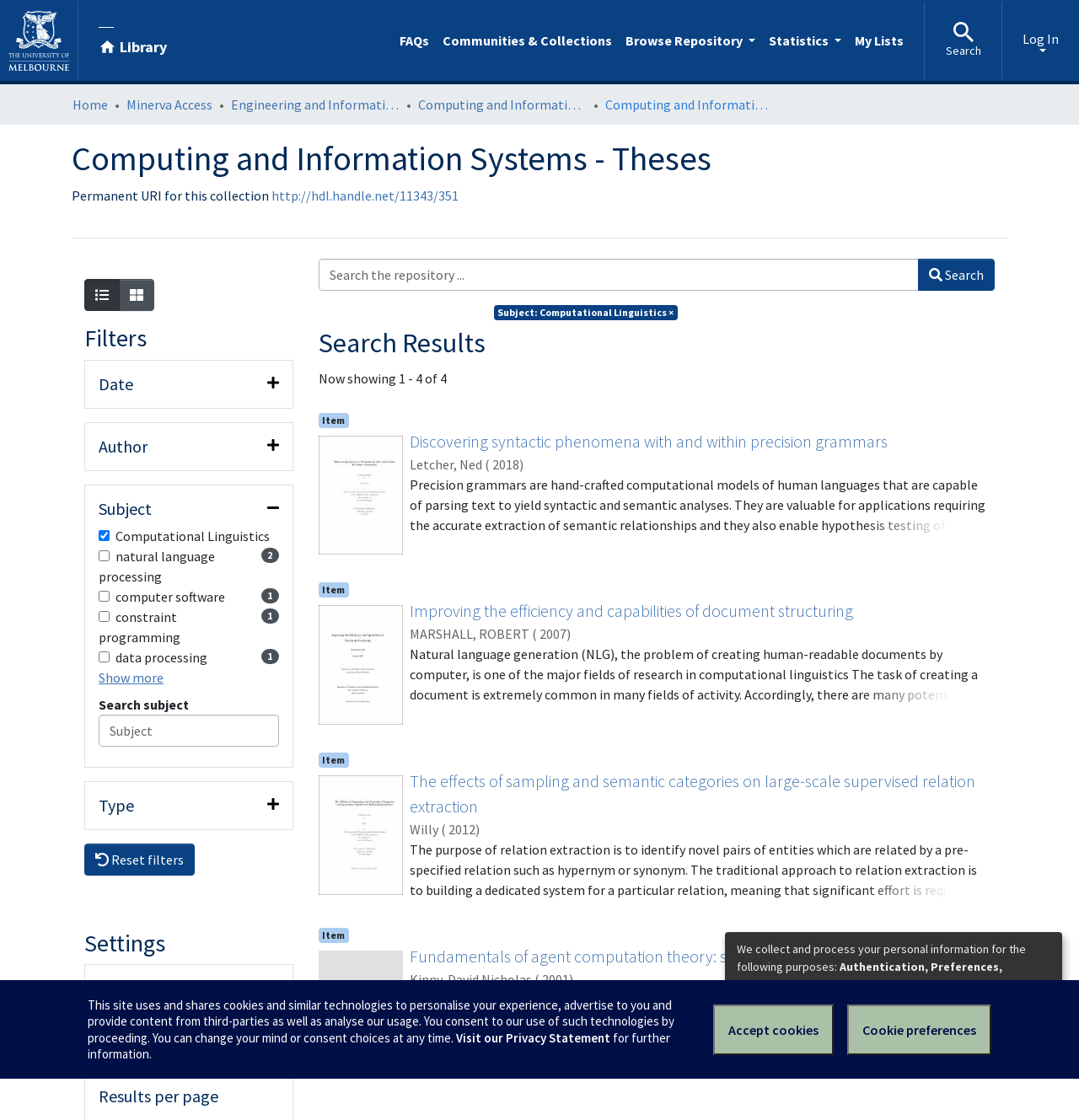Create an elaborate caption for the webpage.

The webpage is titled "Computing and Information Systems - Theses" and appears to be a repository of theses related to computing and information systems. At the top of the page, there is a main navigation bar with links to "Library", "FAQs", "Communities & Collections", "Browse Repository", "Statistics", "My Lists", and "Log In". Below the navigation bar, there is a breadcrumb navigation section showing the current location within the repository.

The main content area of the page is divided into several sections. On the left side, there is a filters section with expandable regions for filtering by date, author, subject, and type. Each filter region has a heading and a button to expand or collapse the filter options. The subject filter region is currently expanded, showing a list of checkboxes for selecting specific subjects, such as "Computational Linguistics" and "natural language processing".

On the right side of the page, there is a search bar with a text input field and a search button. Below the search bar, there is a heading "Search Results" and a section showing the search results. The search results section displays a list of thesis items, each with a thumbnail image, title, author, and date. The title of each thesis item is a link to the full thesis details. There is also a brief summary or abstract of each thesis below the title.

At the top of the search results section, there is a heading "Now showing" with a pagination indicator showing the current page and total number of results. There is also a "Sort By" dropdown menu and a "Results per page" dropdown menu for customizing the search results display.

Overall, the webpage appears to be a repository of theses related to computing and information systems, with features for searching, filtering, and browsing the theses.